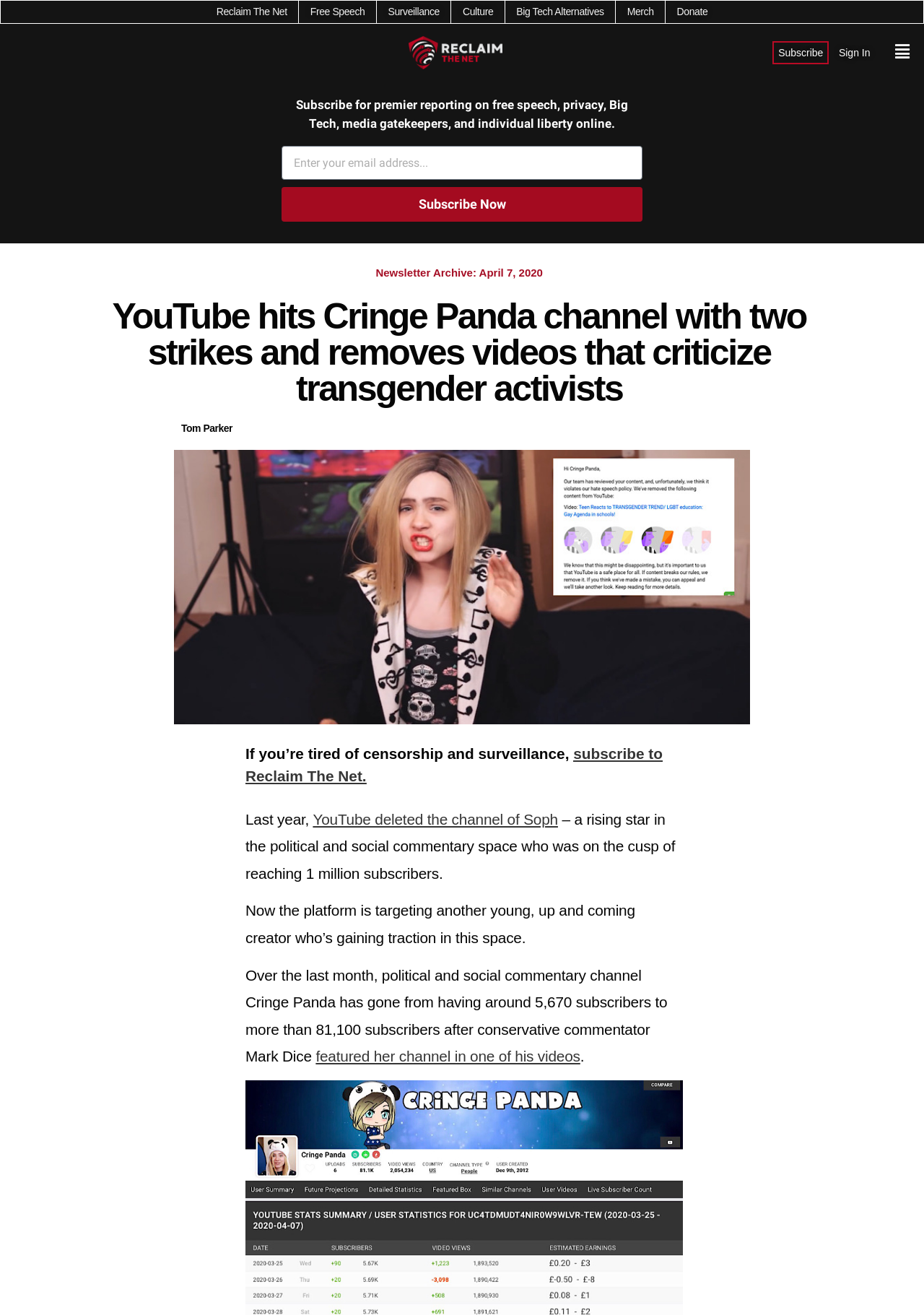Please specify the bounding box coordinates of the clickable region necessary for completing the following instruction: "Click on the 'Reclaim The Net' link". The coordinates must consist of four float numbers between 0 and 1, i.e., [left, top, right, bottom].

[0.234, 0.003, 0.311, 0.015]